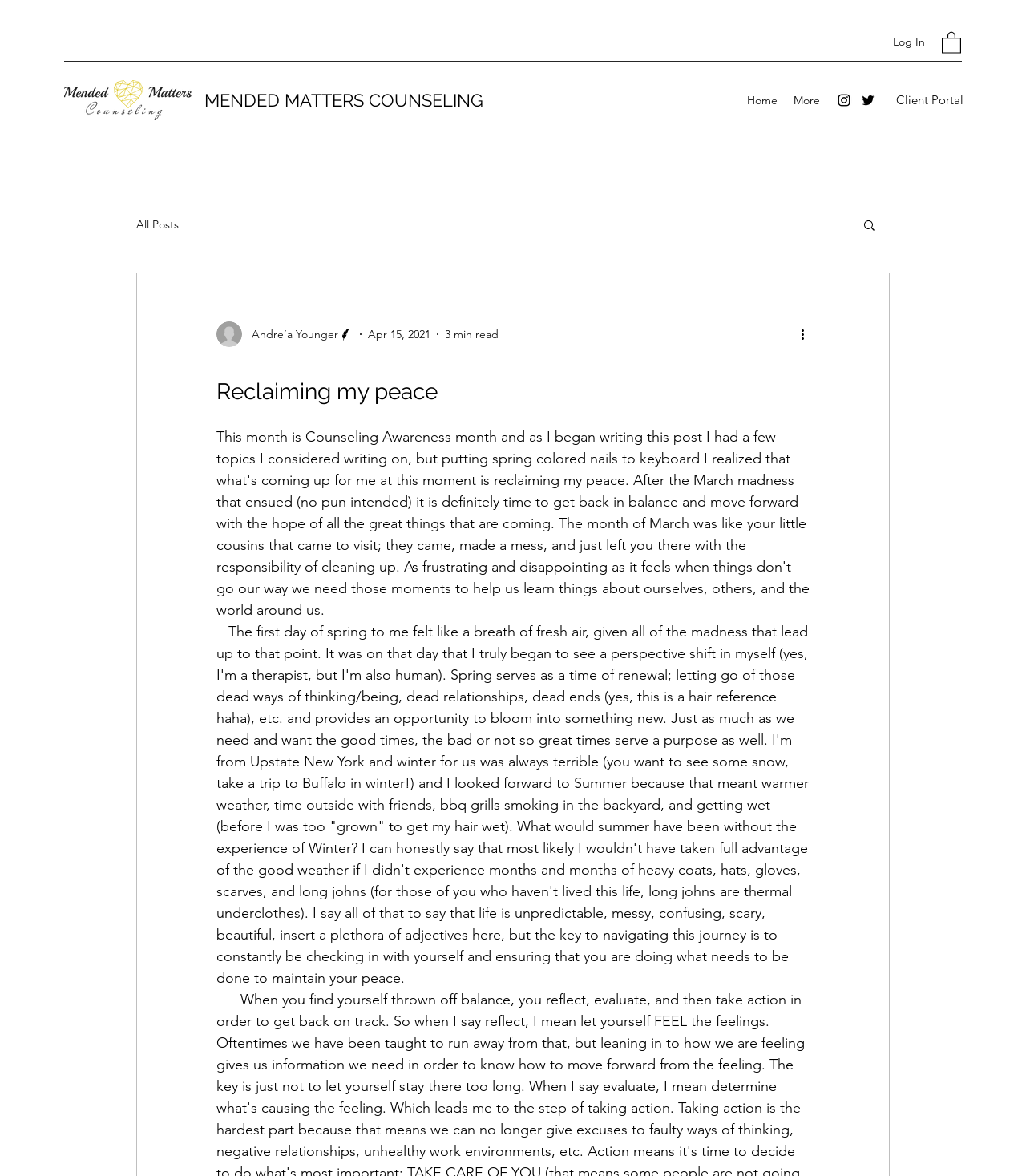Provide the bounding box coordinates for the UI element that is described by this text: "MENDED MATTERS COUNSELING". The coordinates should be in the form of four float numbers between 0 and 1: [left, top, right, bottom].

[0.199, 0.076, 0.471, 0.094]